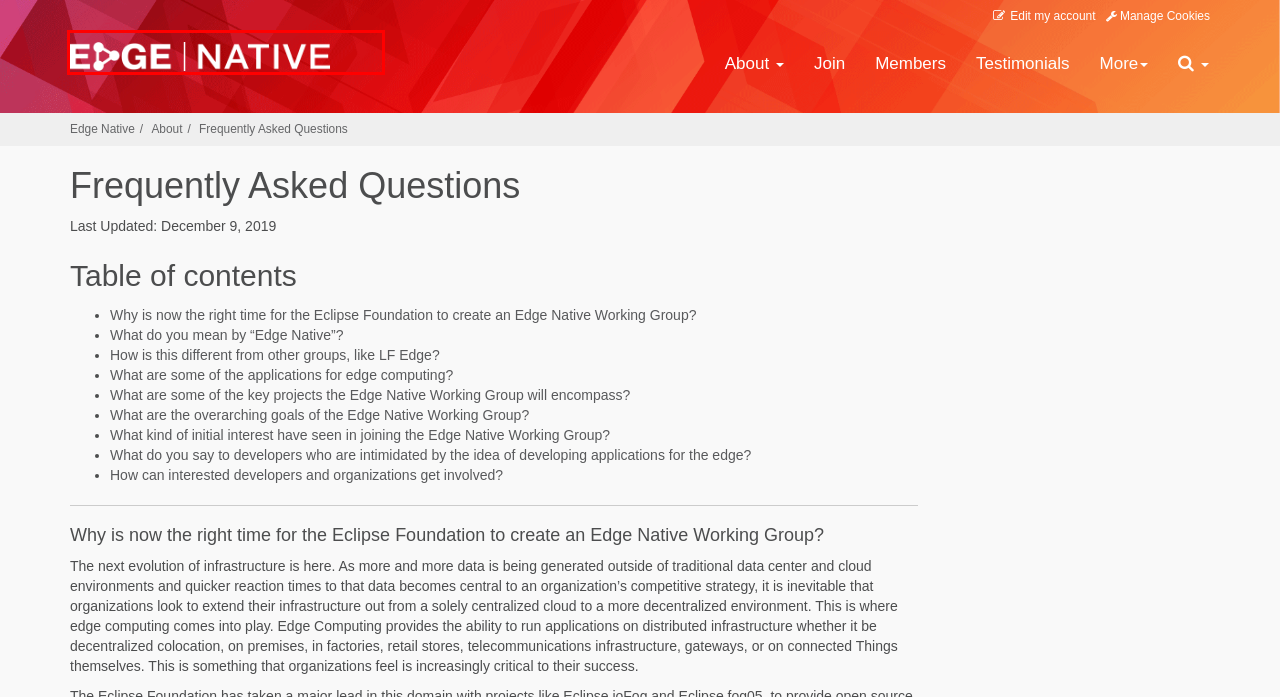You have a screenshot of a webpage where a red bounding box highlights a specific UI element. Identify the description that best matches the resulting webpage after the highlighted element is clicked. The choices are:
A. About | The Eclipse Foundation
B. Careers | The Eclipse Foundation
C. Eclipse Mailing Lists | Eclipse - The Eclipse Foundation open source community website.
D. Edge Native Working Group | The Eclipse Foundation
E. Sponsor the Eclipse IDE | The Eclipse Foundation
F. Log in | Eclipse - The Eclipse Foundation open source community website.
G. 2024 IoT & Embedded Developer Survey
H. Eclipse Membership | The Eclipse Foundation

D